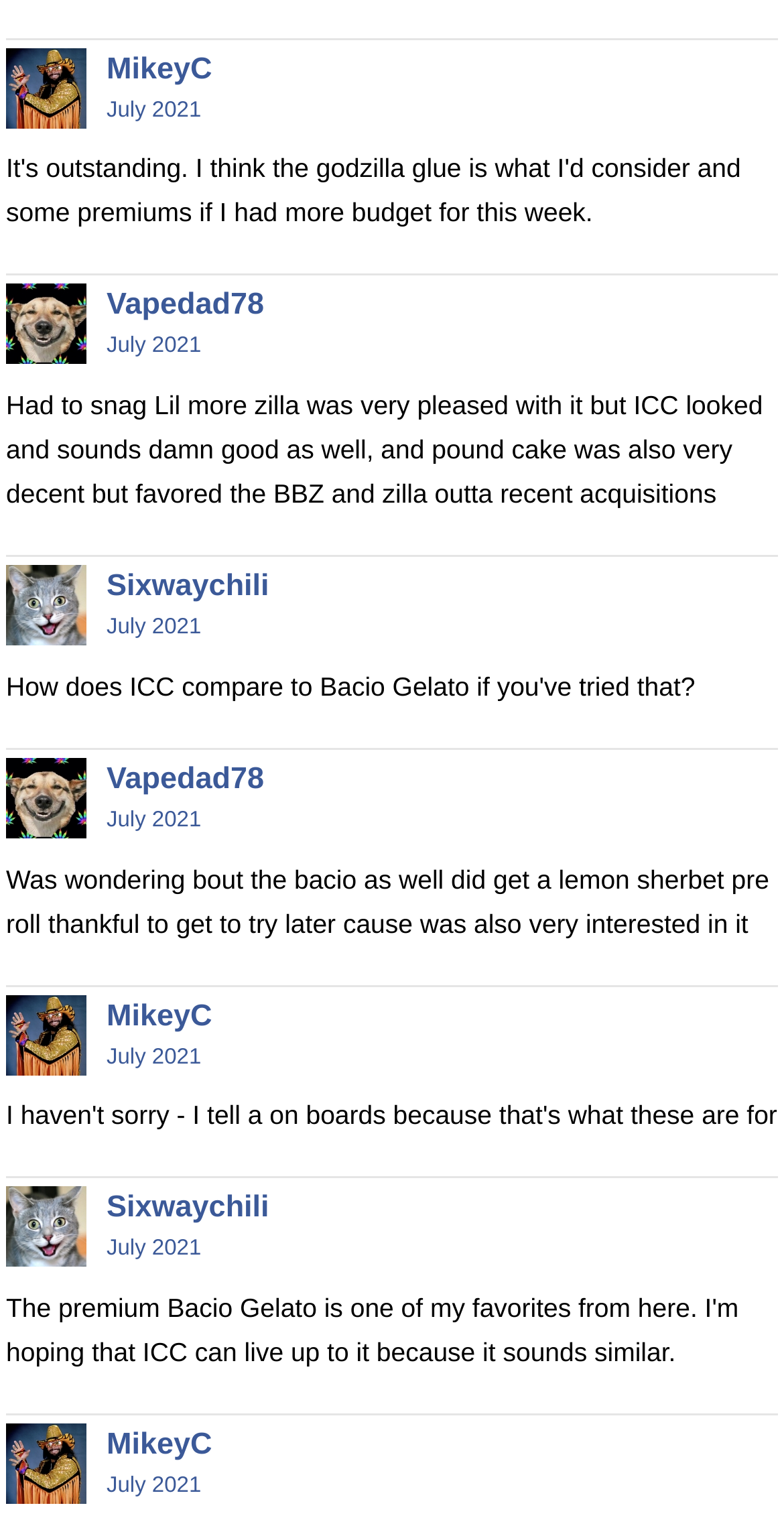Can you show the bounding box coordinates of the region to click on to complete the task described in the instruction: "Read the post from July 10, 2021 4:06AM"?

[0.136, 0.94, 0.257, 0.956]